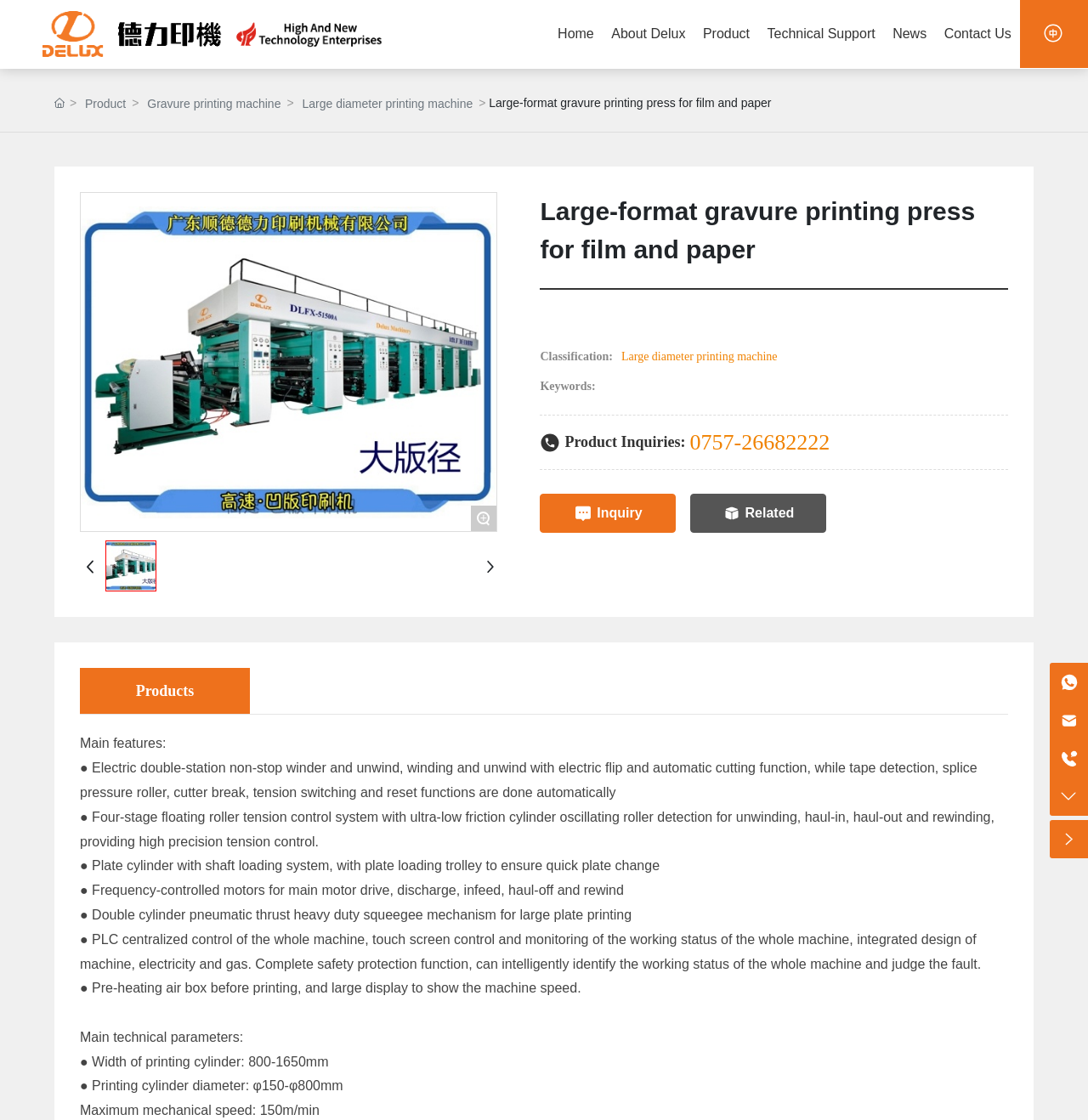What is the maximum mechanical speed?
Please interpret the details in the image and answer the question thoroughly.

I found the maximum mechanical speed by looking at the section with the heading 'Main technical parameters:' and a text with the content 'Maximum mechanical speed: 150m/min'. This suggests that the maximum mechanical speed is 150m/min.